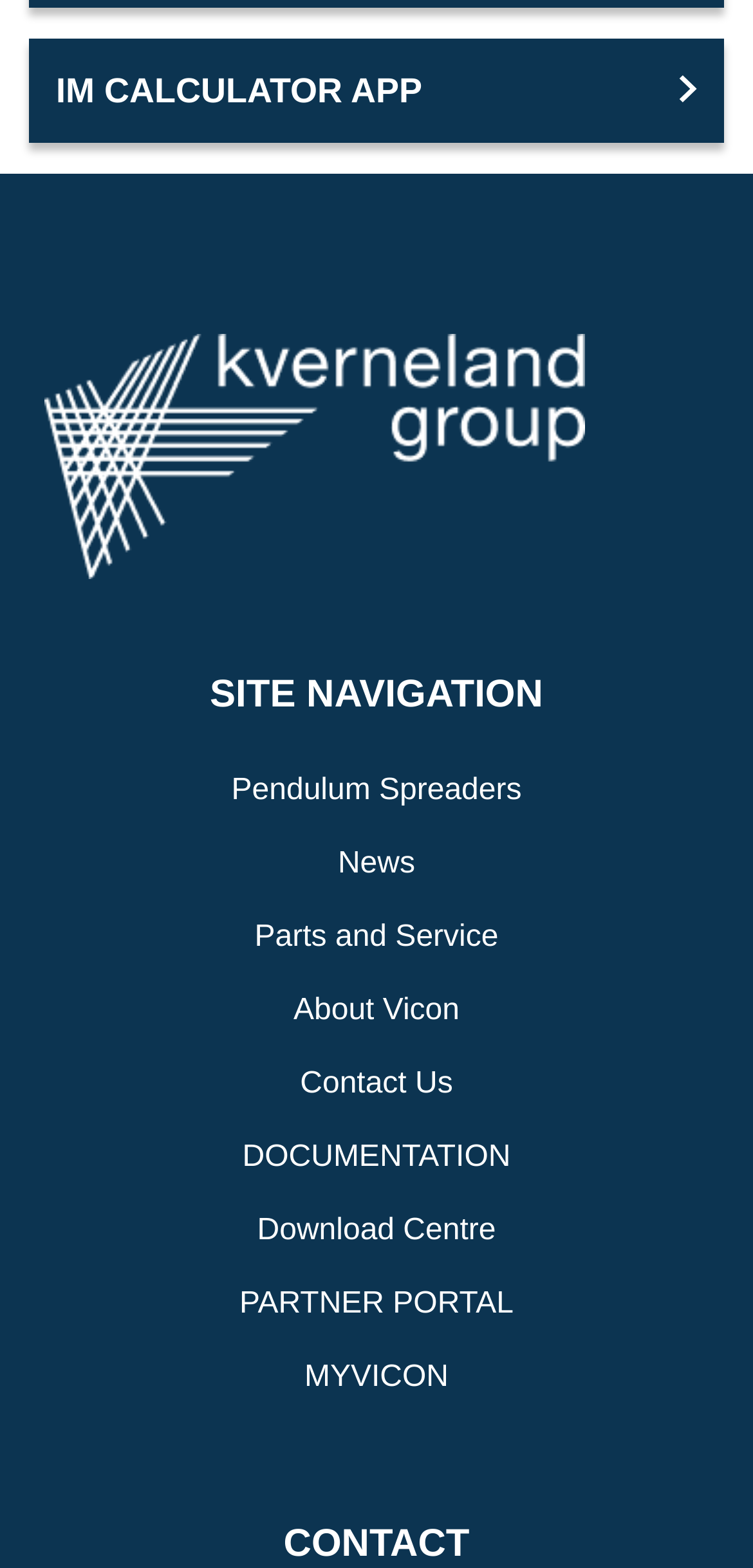Determine the bounding box coordinates of the area to click in order to meet this instruction: "Visit Kvernelandgroup website".

[0.038, 0.214, 0.797, 0.37]